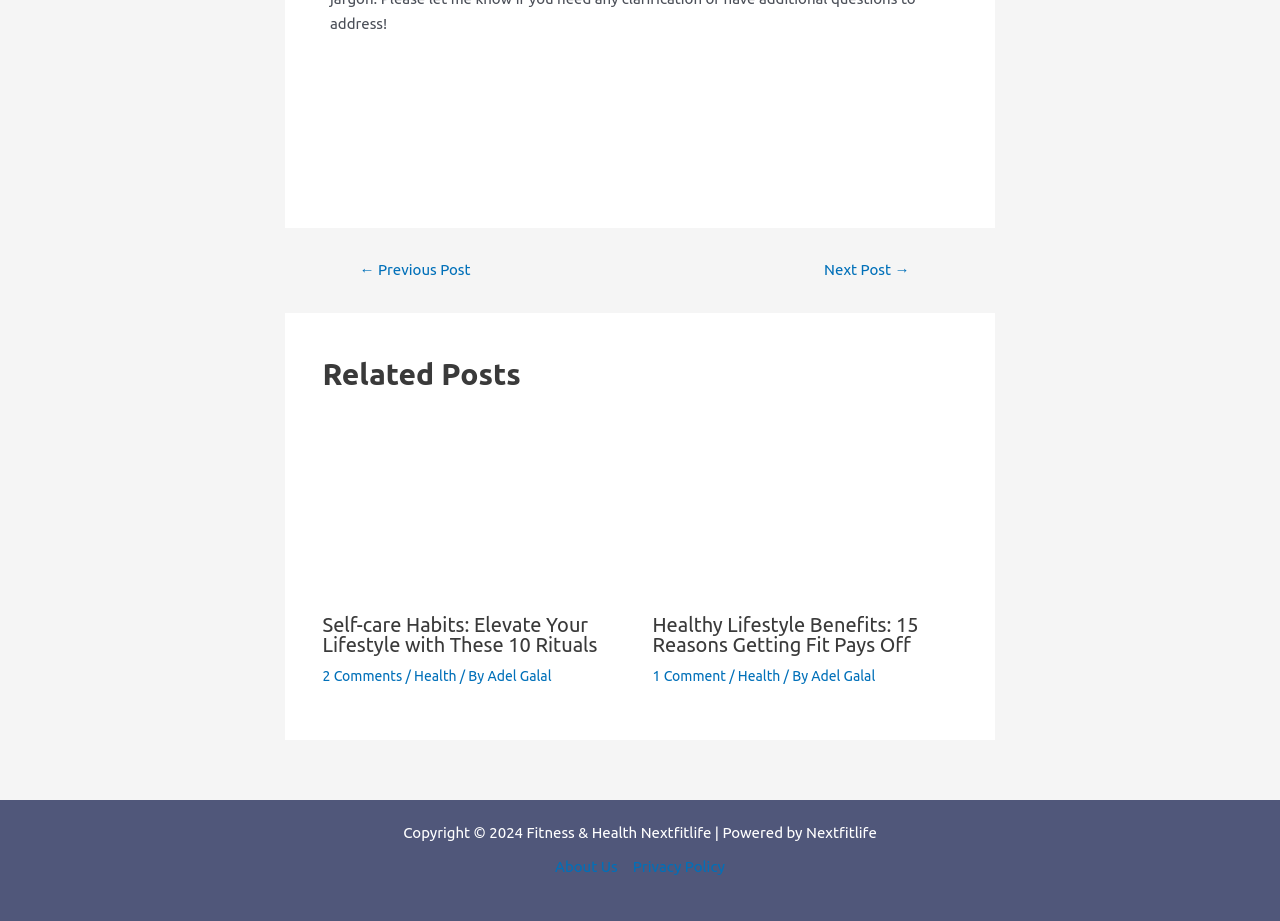Identify the bounding box coordinates of the clickable region required to complete the instruction: "view comments on healthy lifestyle benefits". The coordinates should be given as four float numbers within the range of 0 and 1, i.e., [left, top, right, bottom].

[0.51, 0.725, 0.567, 0.742]